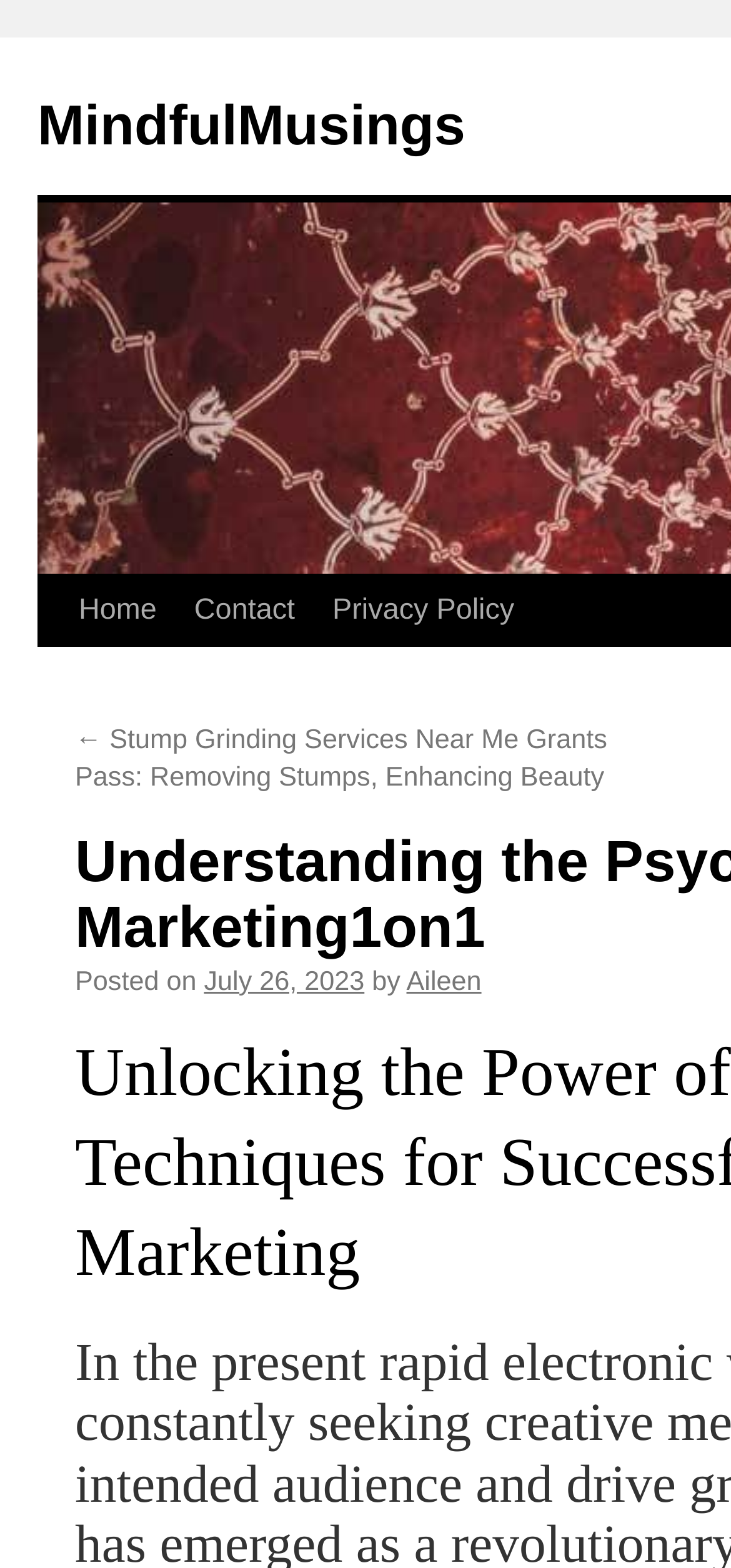Locate the bounding box of the UI element described in the following text: "July 26, 2023".

[0.279, 0.662, 0.499, 0.681]